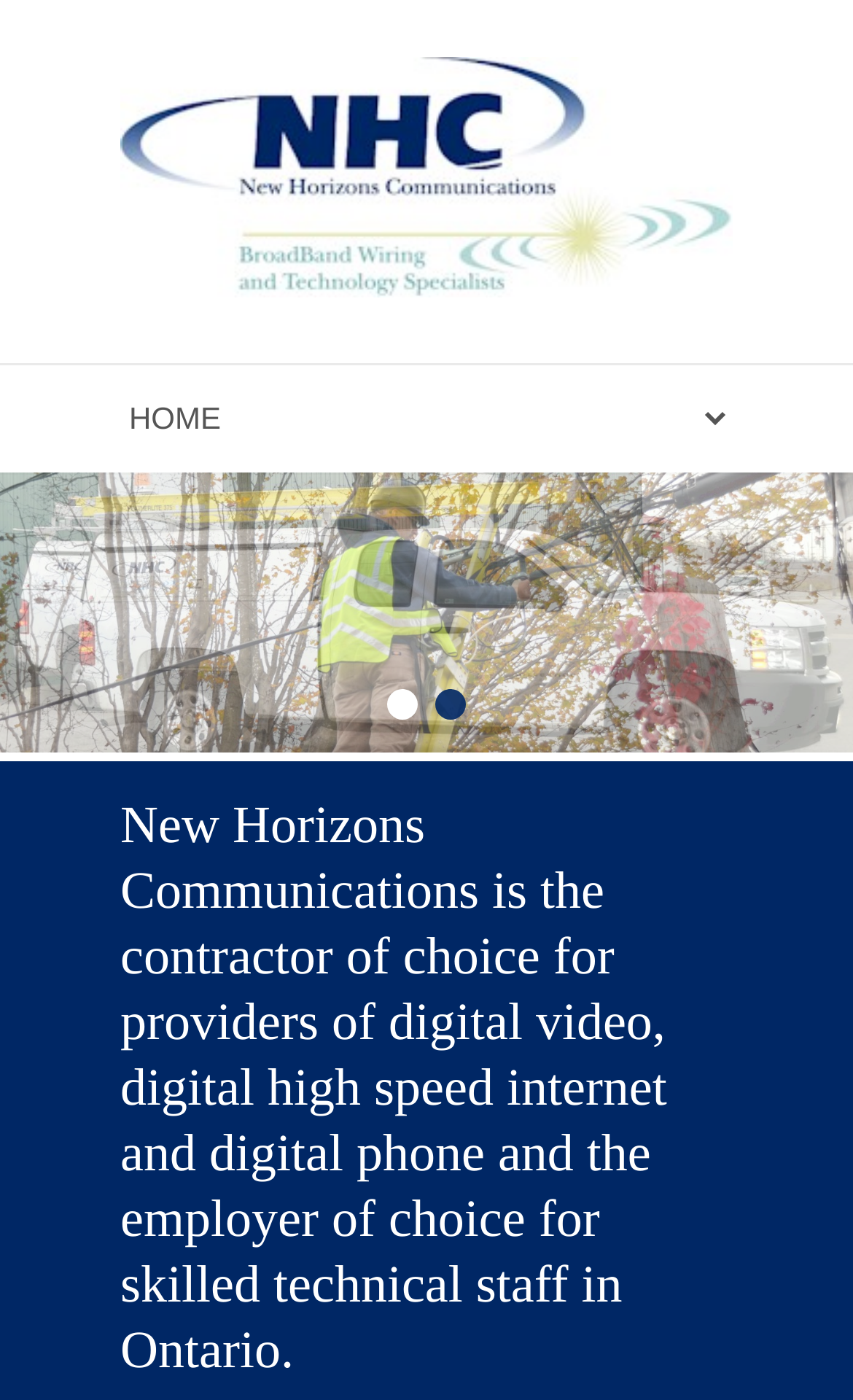What is the name of the company?
Give a comprehensive and detailed explanation for the question.

The name of the company can be found in the heading element at the top of the page, which is also a link. It is also displayed as an image with the same text.